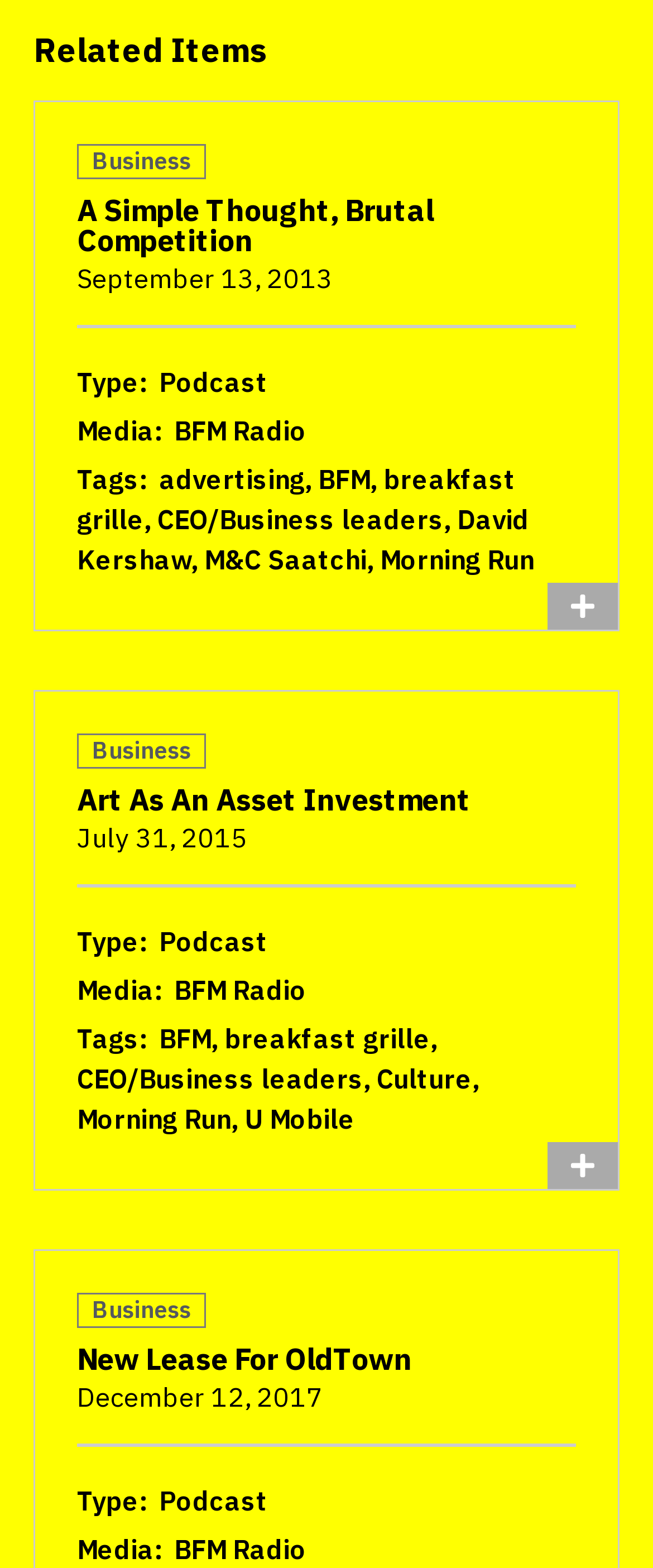Pinpoint the bounding box coordinates of the clickable area necessary to execute the following instruction: "Listen to the 'Podcast'". The coordinates should be given as four float numbers between 0 and 1, namely [left, top, right, bottom].

[0.244, 0.232, 0.41, 0.254]